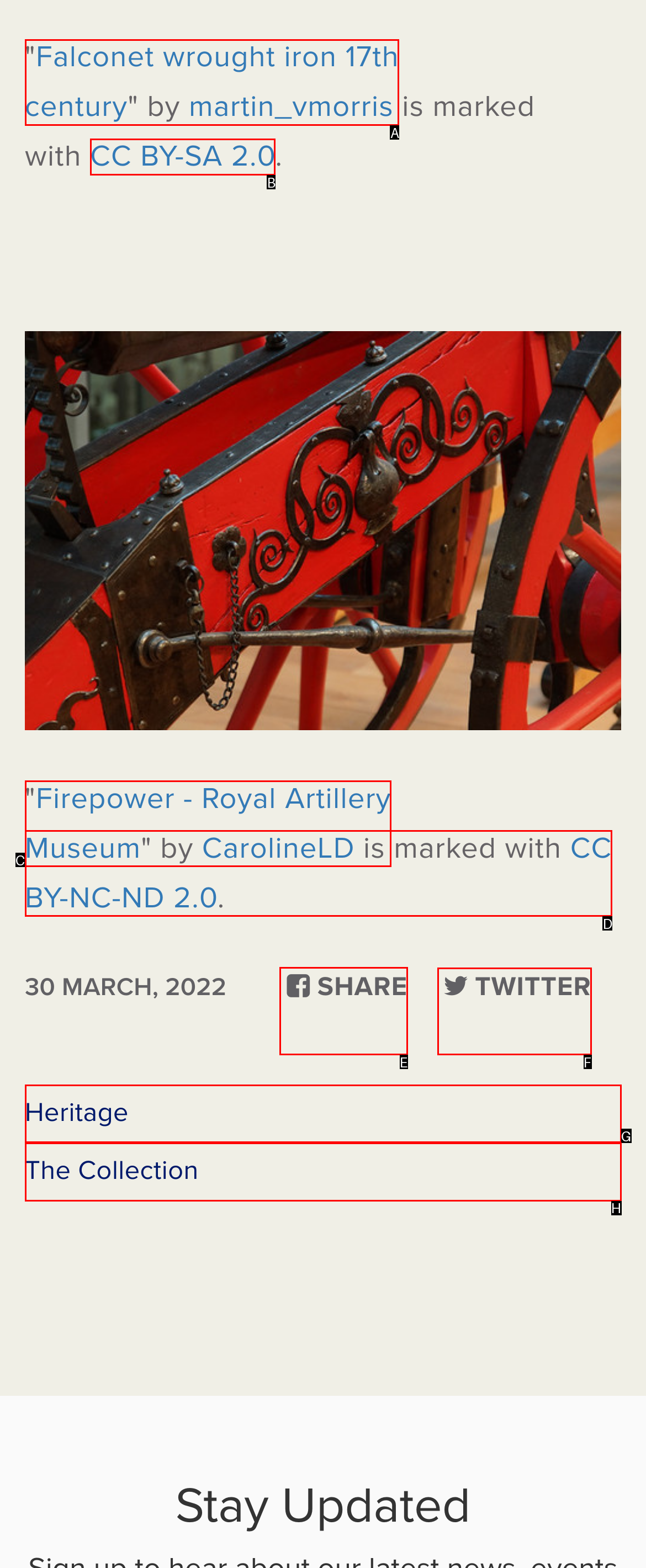To complete the task: Share the content, select the appropriate UI element to click. Respond with the letter of the correct option from the given choices.

E